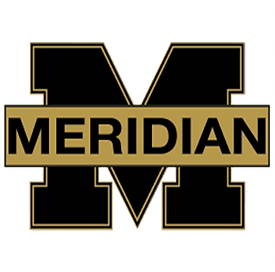Analyze the image and describe all the key elements you observe.

The image showcases the logo of Meridian High School, prominently featuring a bold black "M" outlined in gold, with the word "MERIDIAN" displayed across the center. This logo symbolizes the school's identity and spirit, representing its athletic teams and community pride. The design reflects a strong visual impact, making it easily recognizable among students, staff, and supporters, particularly during events like the Nike Portland XC Invite, where the school's cross-country team competes. The logo encapsulates the essence of teamwork and competitive spirit that defines Meridian High School.